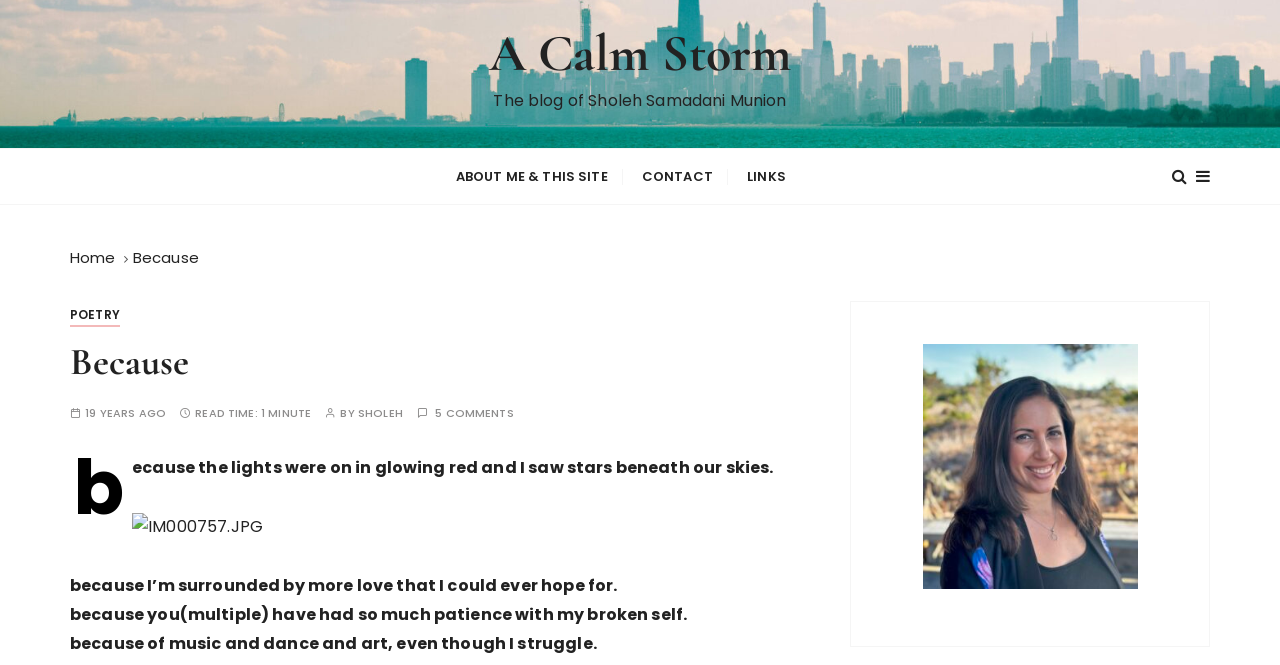Bounding box coordinates are specified in the format (top-left x, top-left y, bottom-right x, bottom-right y). All values are floating point numbers bounded between 0 and 1. Please provide the bounding box coordinate of the region this sentence describes: Designed + developed with SOUL

None